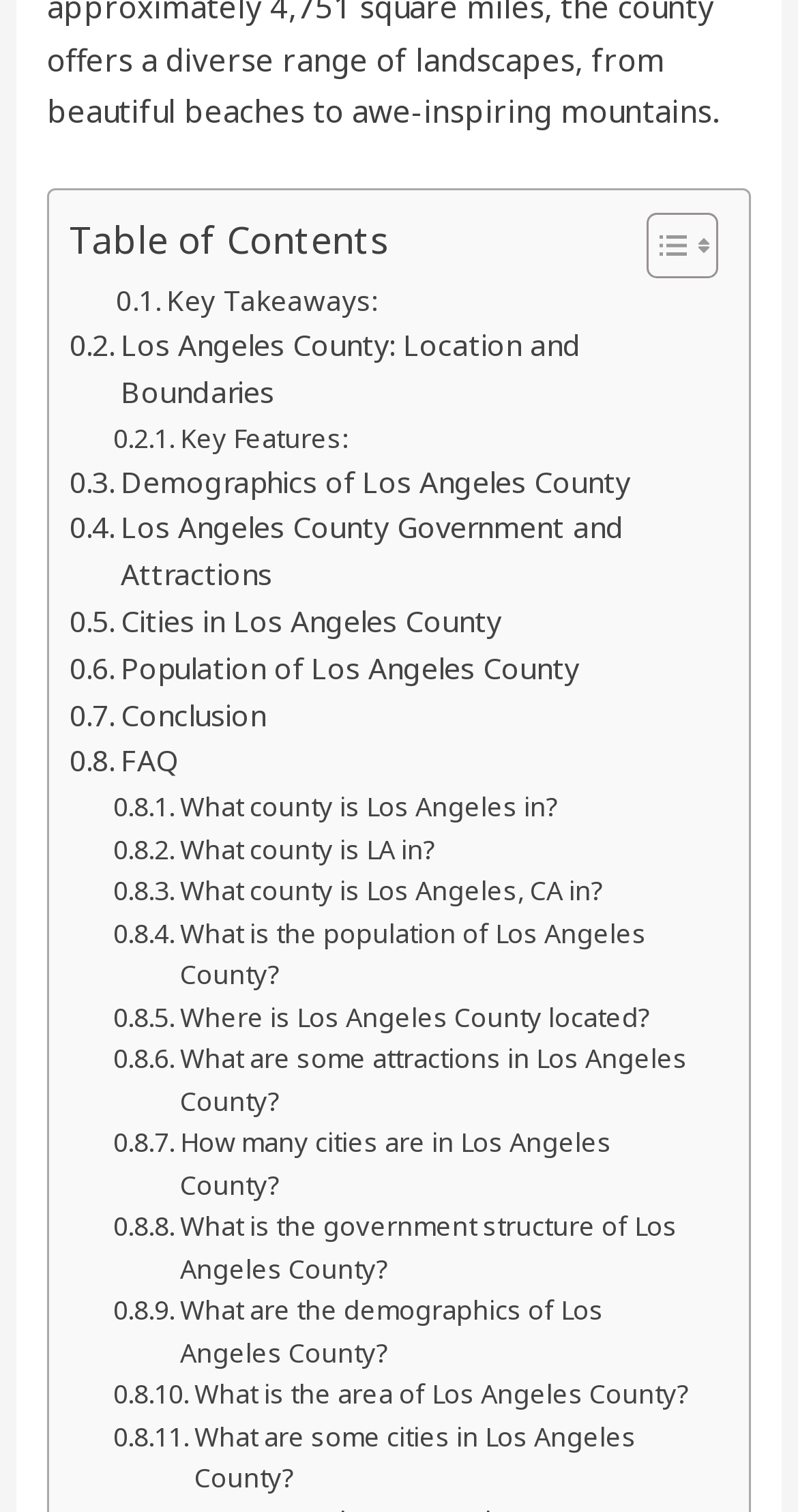How many FAQs are listed on this webpage?
Answer the question with just one word or phrase using the image.

10